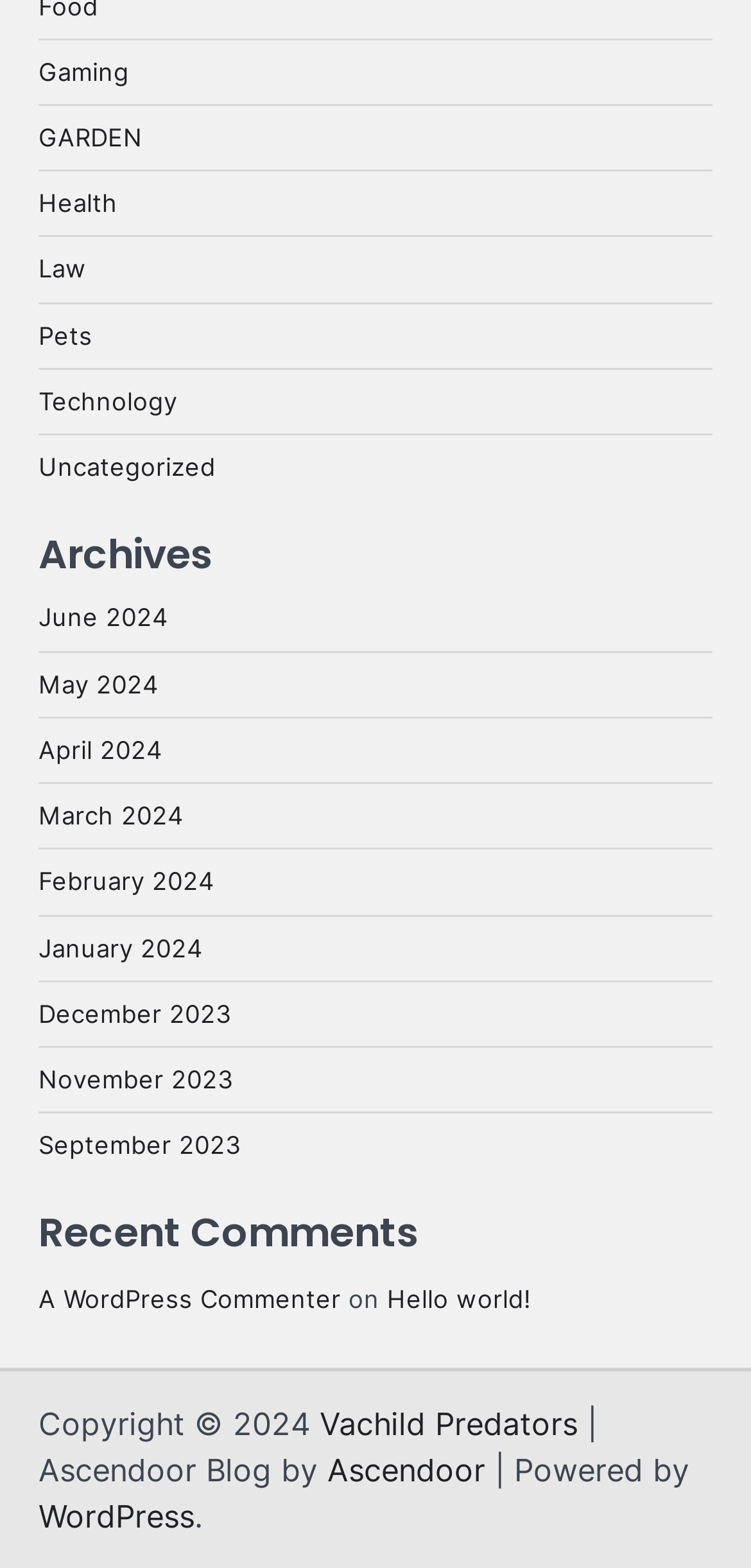What platform is the blog powered by?
Please use the image to provide a one-word or short phrase answer.

WordPress